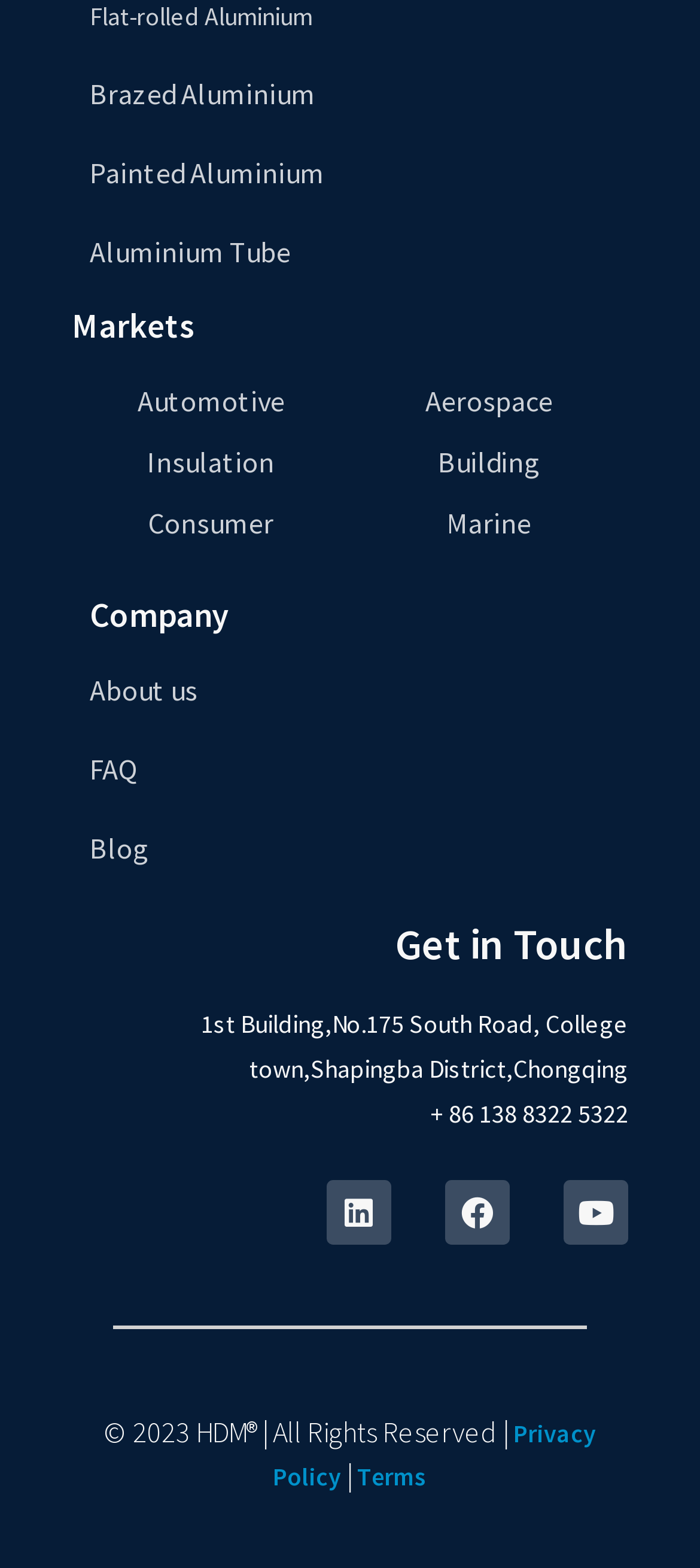Please locate the bounding box coordinates for the element that should be clicked to achieve the following instruction: "Click on Brazed Aluminium". Ensure the coordinates are given as four float numbers between 0 and 1, i.e., [left, top, right, bottom].

[0.128, 0.048, 0.451, 0.071]